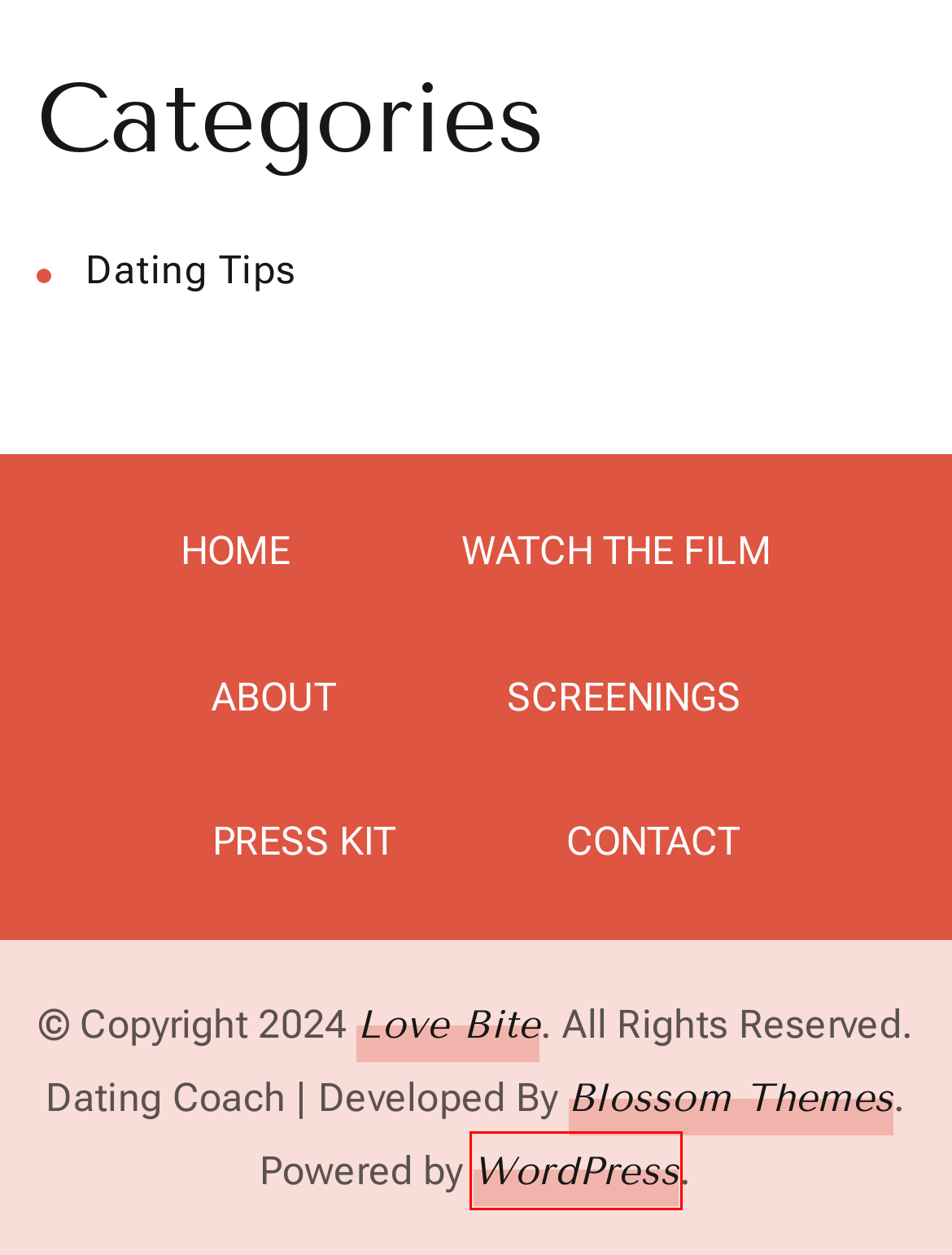You have a screenshot of a webpage with a red bounding box highlighting a UI element. Your task is to select the best webpage description that corresponds to the new webpage after clicking the element. Here are the descriptions:
A. ABOUT — LOVE BITE – Love Bite
B. SCREENINGS — LOVE BITE – Love Bite
C. WATCH THE FILM — LOVE BITE – Love Bite
D. Contact — LOVE BITE – Love Bite
E. “After How Many Dates Are You Officially Dating?” – Love Bite
F. Blog Tool, Publishing Platform, and CMS – WordPress.org
G. PRESS KIT — LOVE BITE – Love Bite
H. Blossom Themes: Feminine WordPress Themes and Templates

F